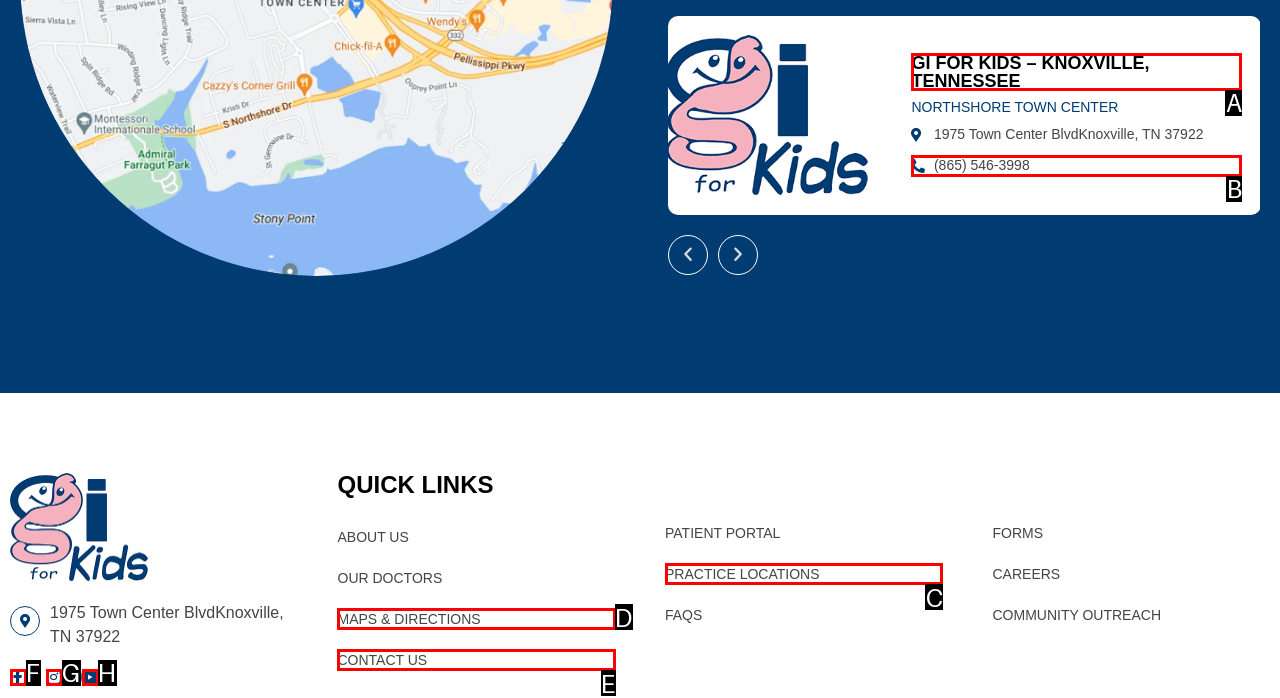Determine the HTML element to click for the instruction: View the GI FOR KIDS location details.
Answer with the letter corresponding to the correct choice from the provided options.

A